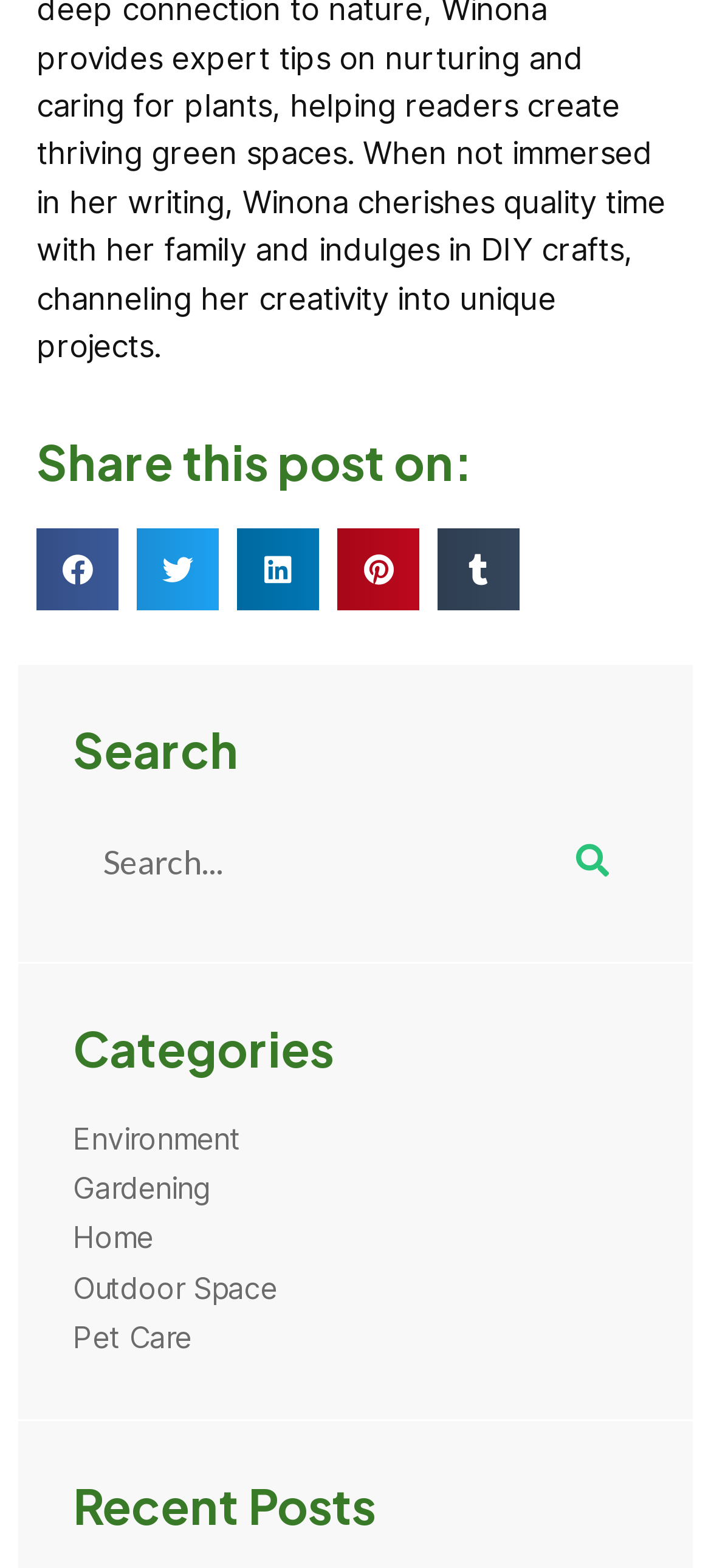Using the description: "aria-label="Share on facebook"", identify the bounding box of the corresponding UI element in the screenshot.

[0.051, 0.337, 0.167, 0.389]